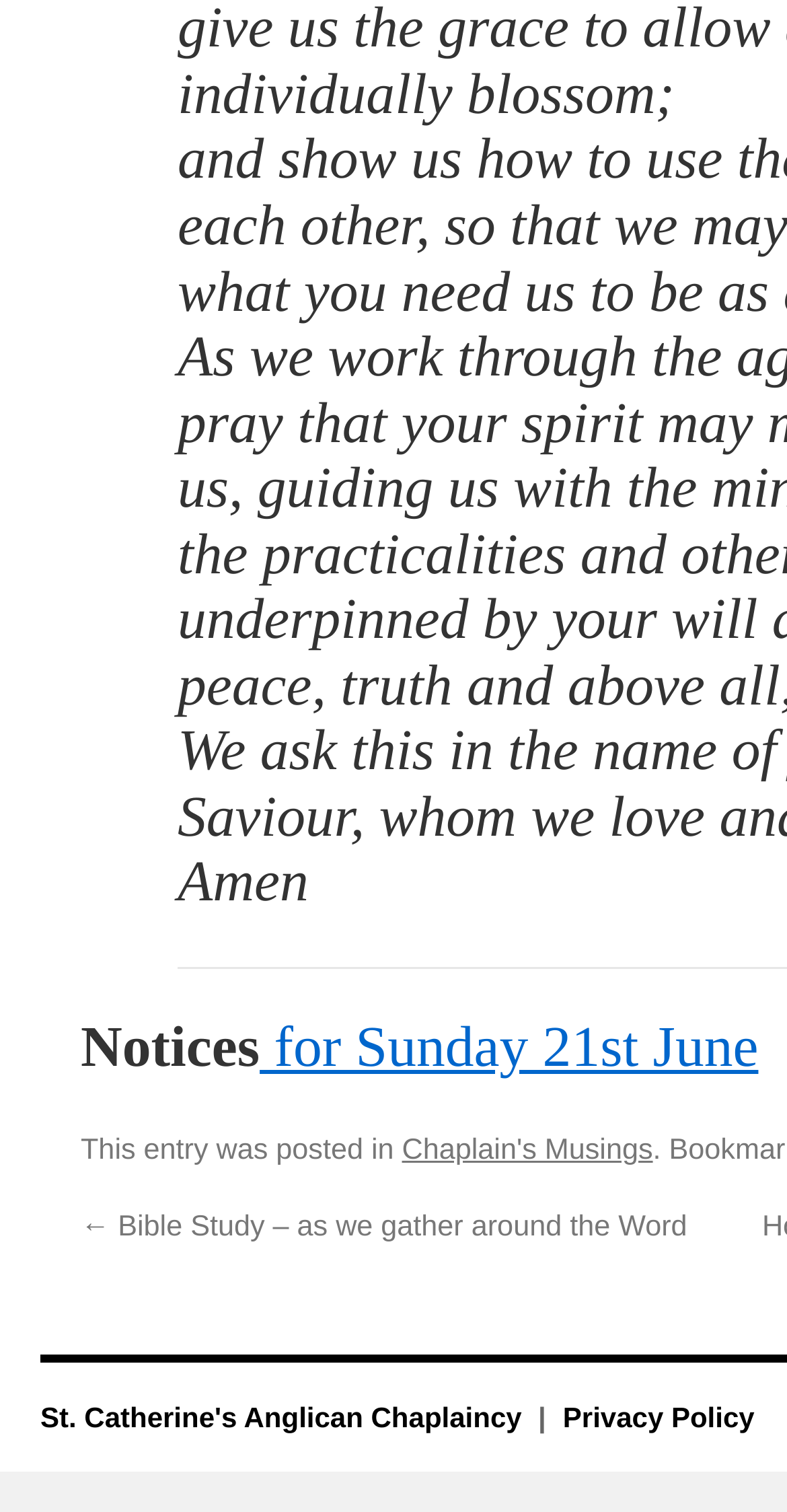Bounding box coordinates must be specified in the format (top-left x, top-left y, bottom-right x, bottom-right y). All values should be floating point numbers between 0 and 1. What are the bounding box coordinates of the UI element described as: Chaplain's Musings

[0.511, 0.751, 0.83, 0.772]